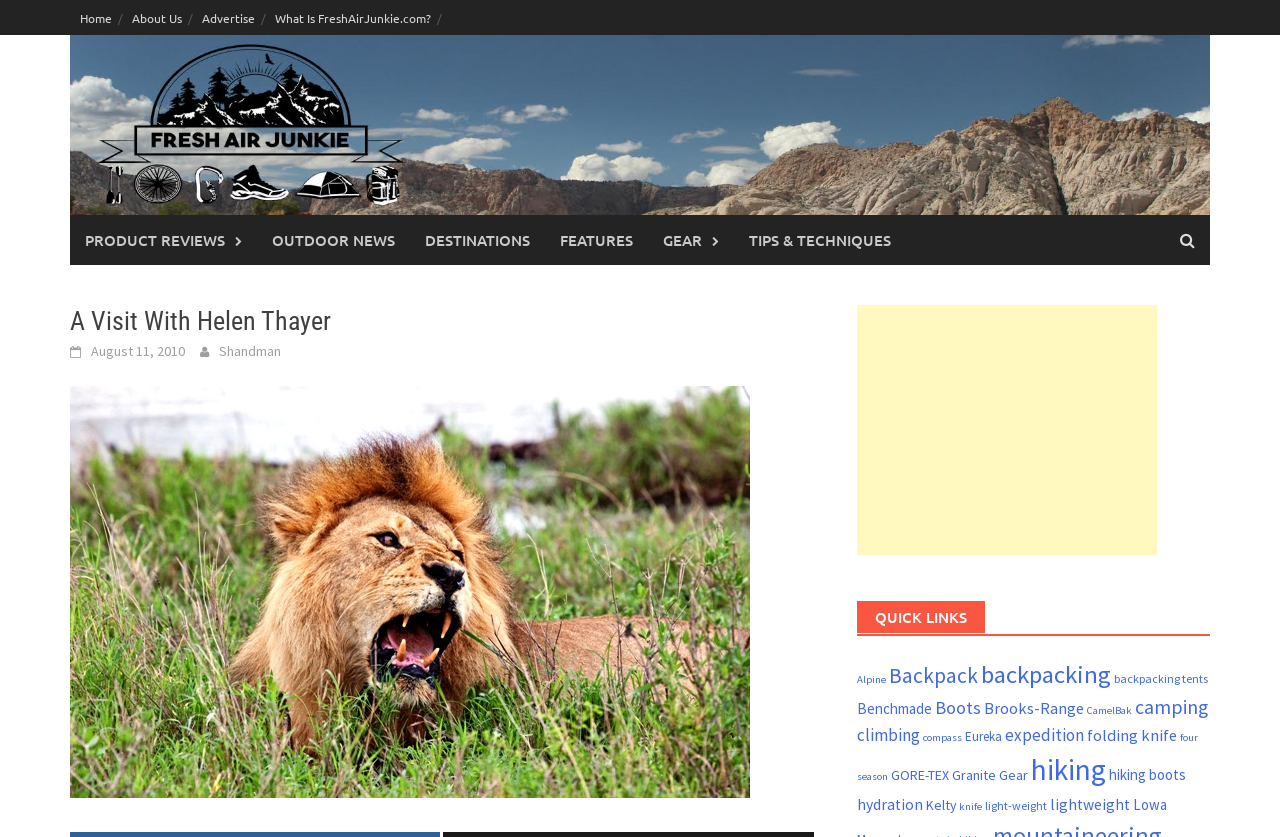Specify the bounding box coordinates of the area to click in order to execute this command: 'View the 'hiking' section'. The coordinates should consist of four float numbers ranging from 0 to 1, and should be formatted as [left, top, right, bottom].

[0.805, 0.898, 0.864, 0.942]